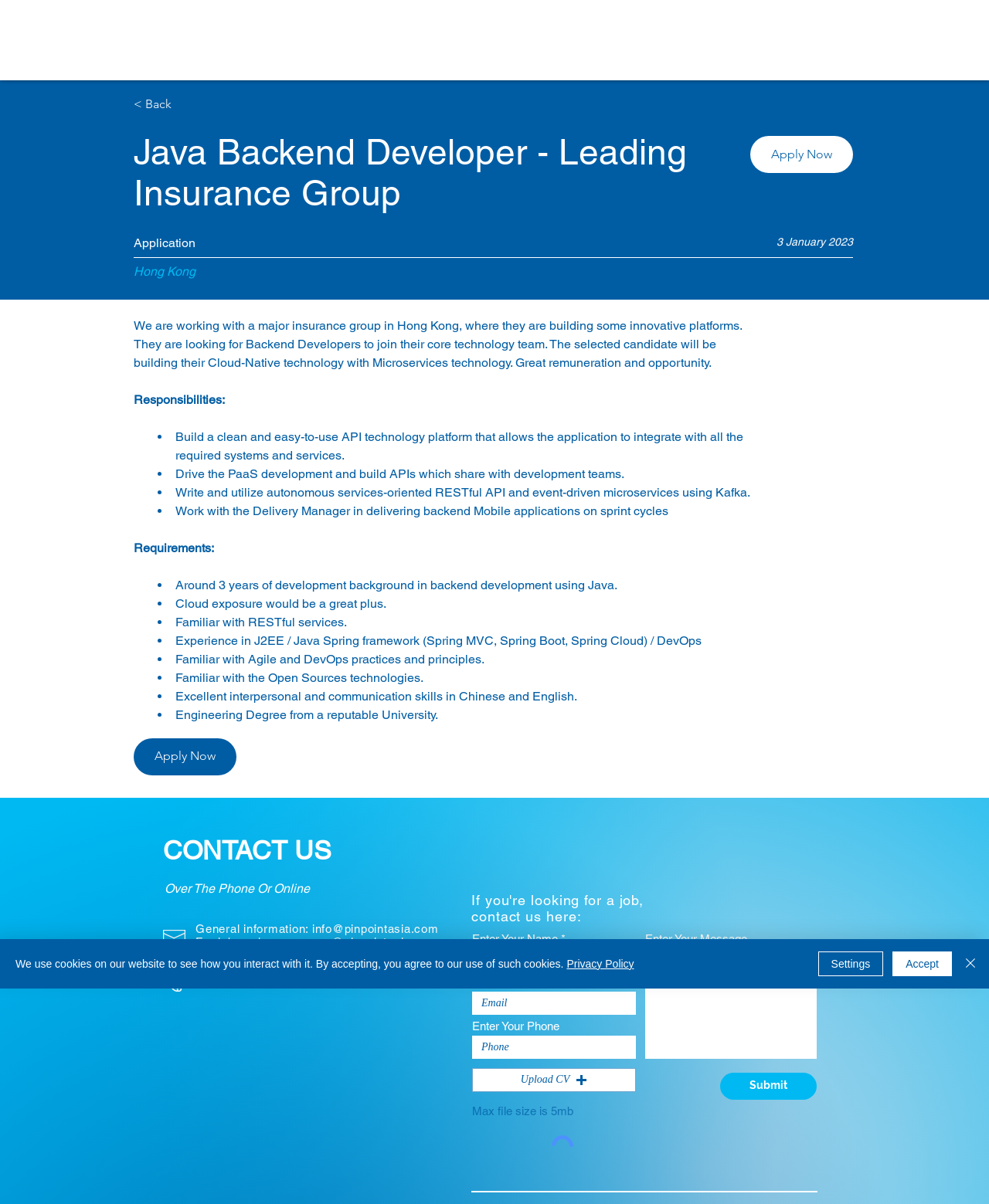Given the element description name="enter-your name *" placeholder="Name", identify the bounding box coordinates for the UI element on the webpage screenshot. The format should be (top-left x, top-left y, bottom-right x, bottom-right y), with values between 0 and 1.

[0.477, 0.787, 0.643, 0.807]